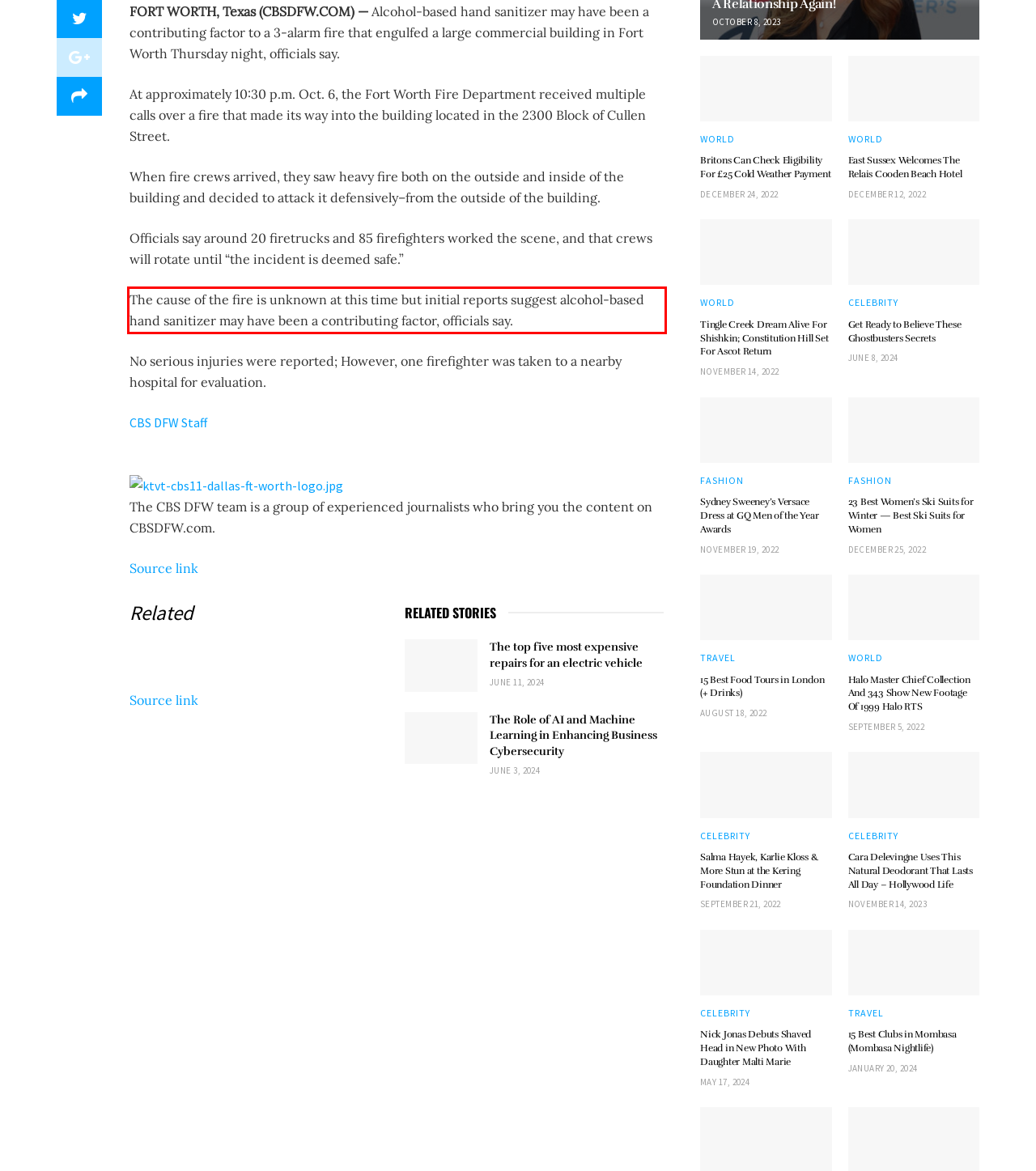You have a screenshot of a webpage with a UI element highlighted by a red bounding box. Use OCR to obtain the text within this highlighted area.

The cause of the fire is unknown at this time but initial reports suggest alcohol-based hand sanitizer may have been a contributing factor, officials say.